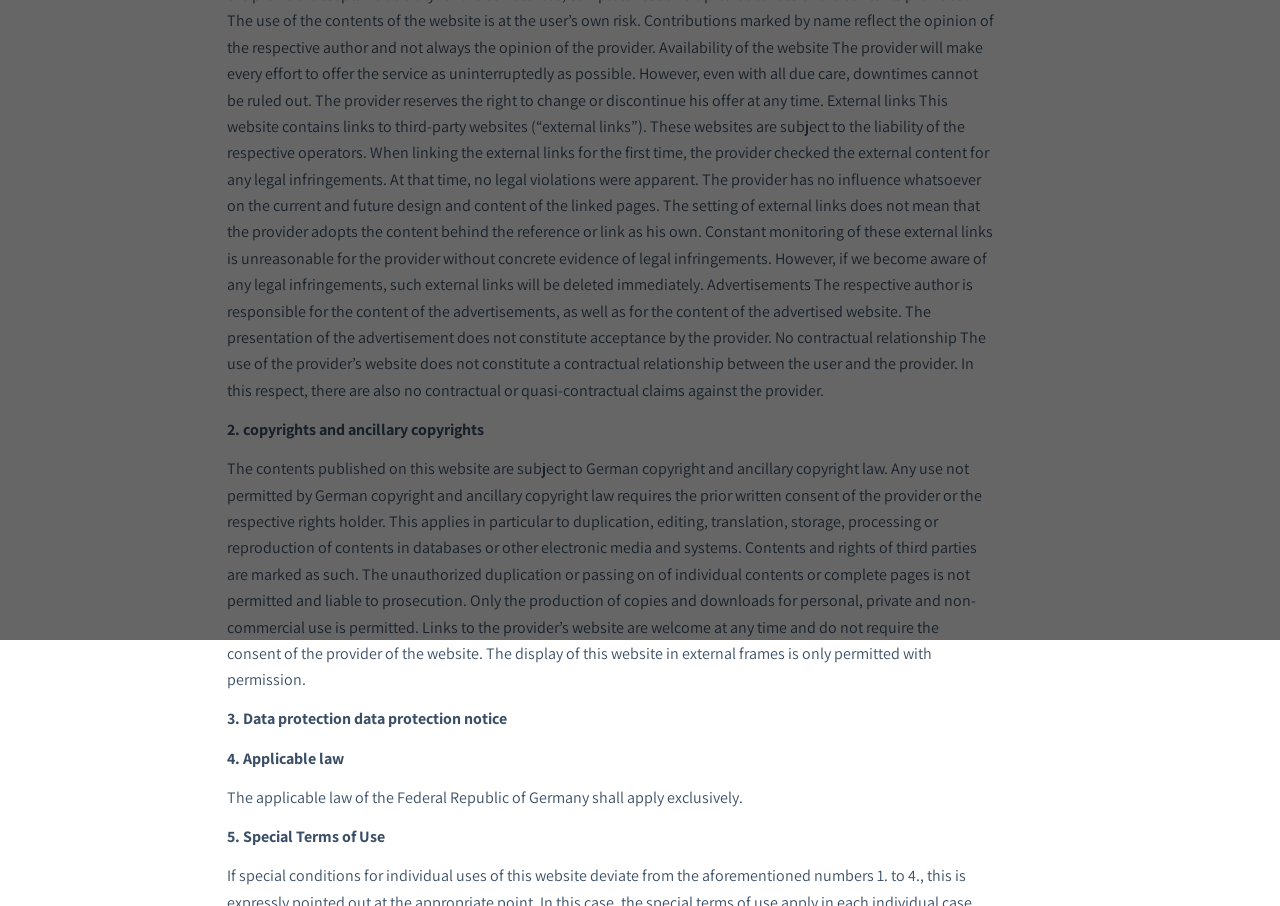Using the element description: "Services", determine the bounding box coordinates. The coordinates should be in the format [left, top, right, bottom], with values between 0 and 1.

None